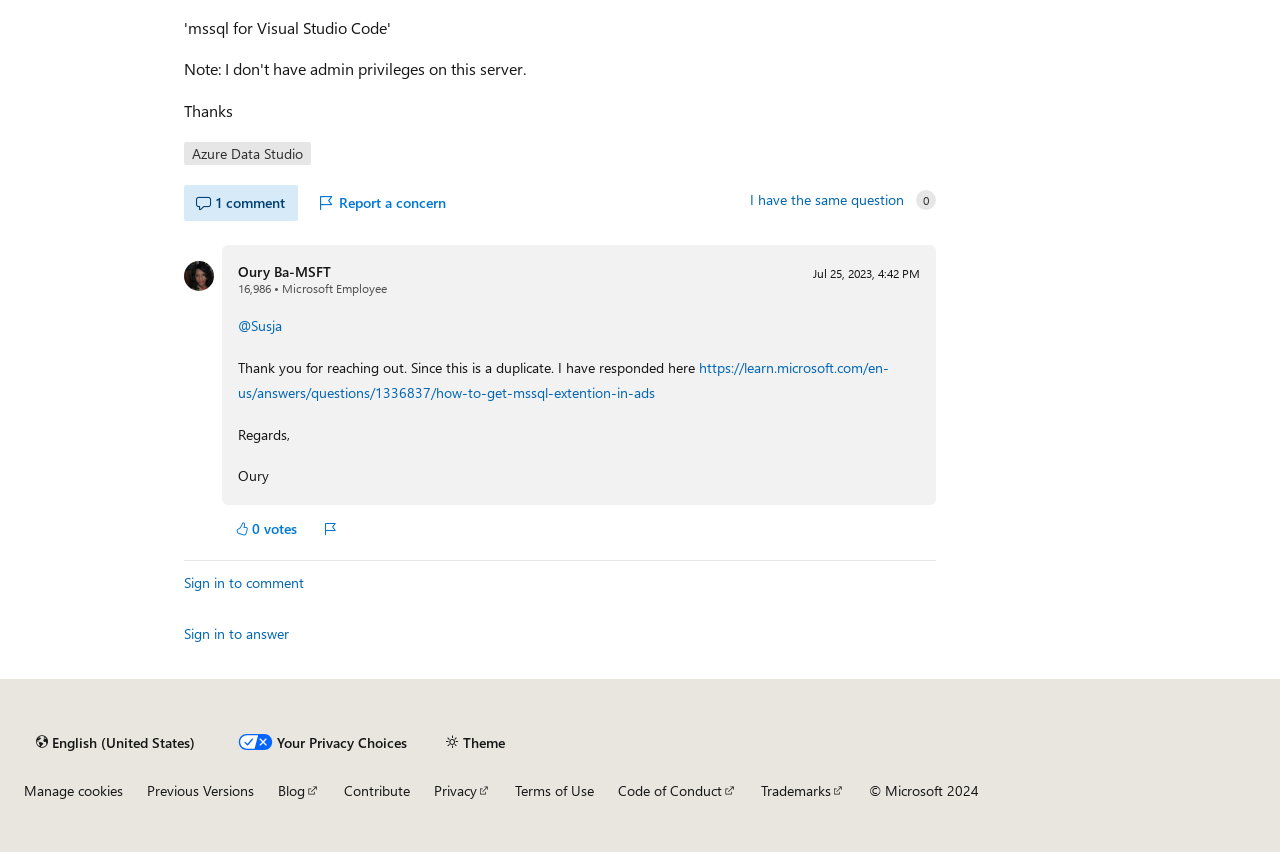What is the URL of the duplicate question?
Based on the visual, give a brief answer using one word or a short phrase.

https://learn.microsoft.com/en-us/answers/questions/1336837/how-to-get-mssql-extention-in-ads